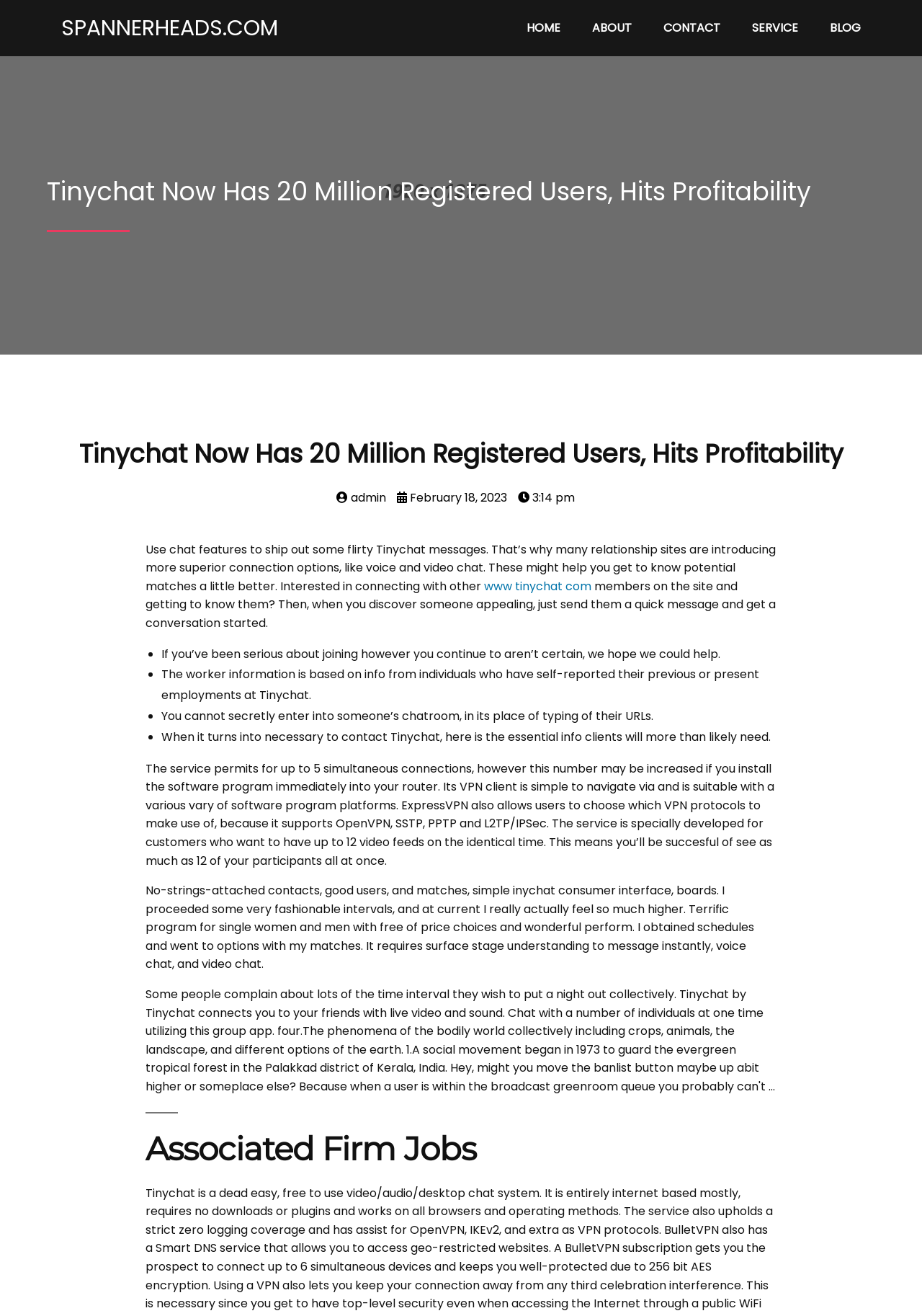Please identify the bounding box coordinates of the element's region that I should click in order to complete the following instruction: "Click on the ABOUT link". The bounding box coordinates consist of four float numbers between 0 and 1, i.e., [left, top, right, bottom].

[0.627, 0.008, 0.701, 0.035]